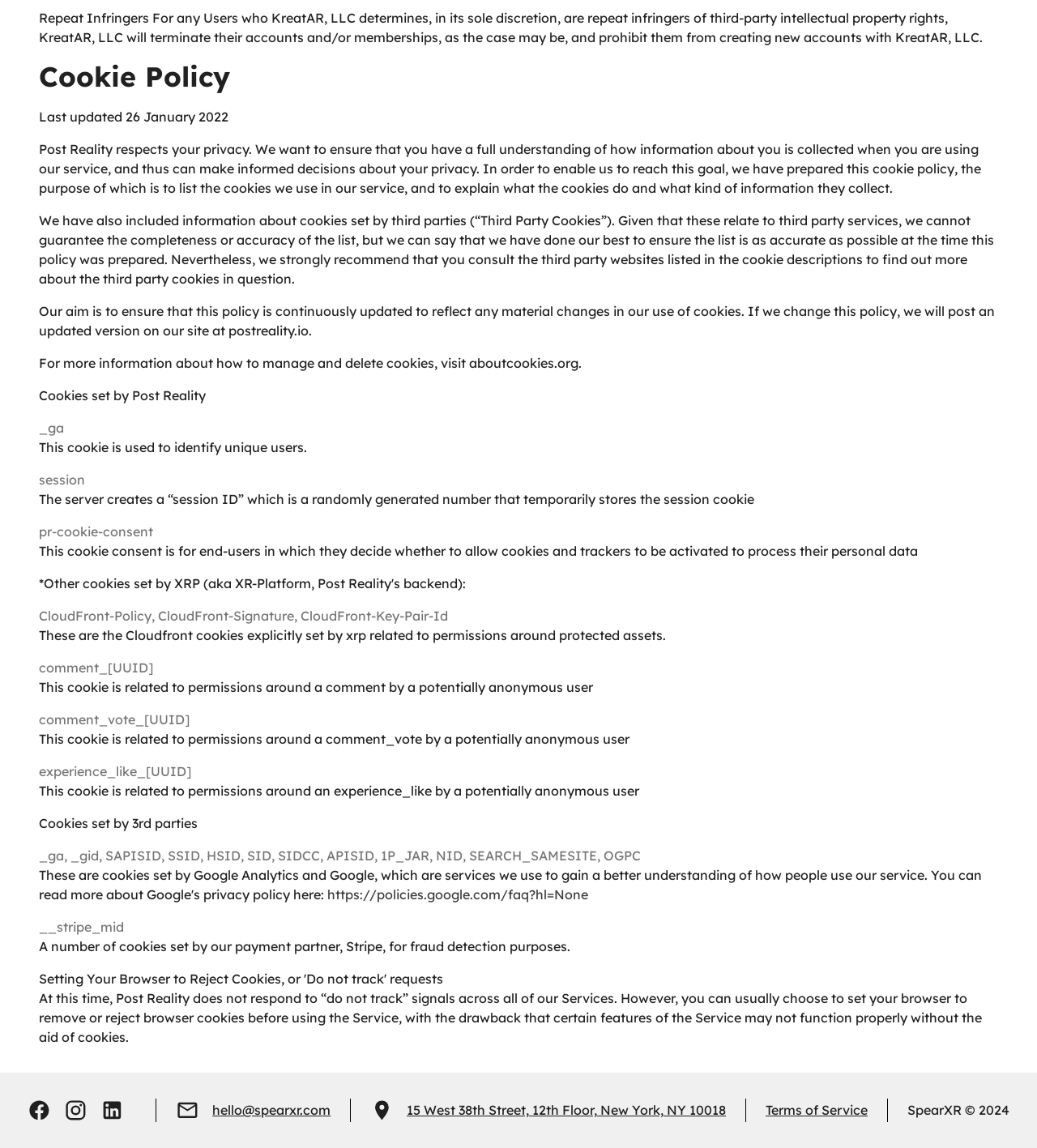Determine the bounding box coordinates of the clickable region to carry out the instruction: "Click on the 'Contact Us' link".

[0.17, 0.957, 0.192, 0.977]